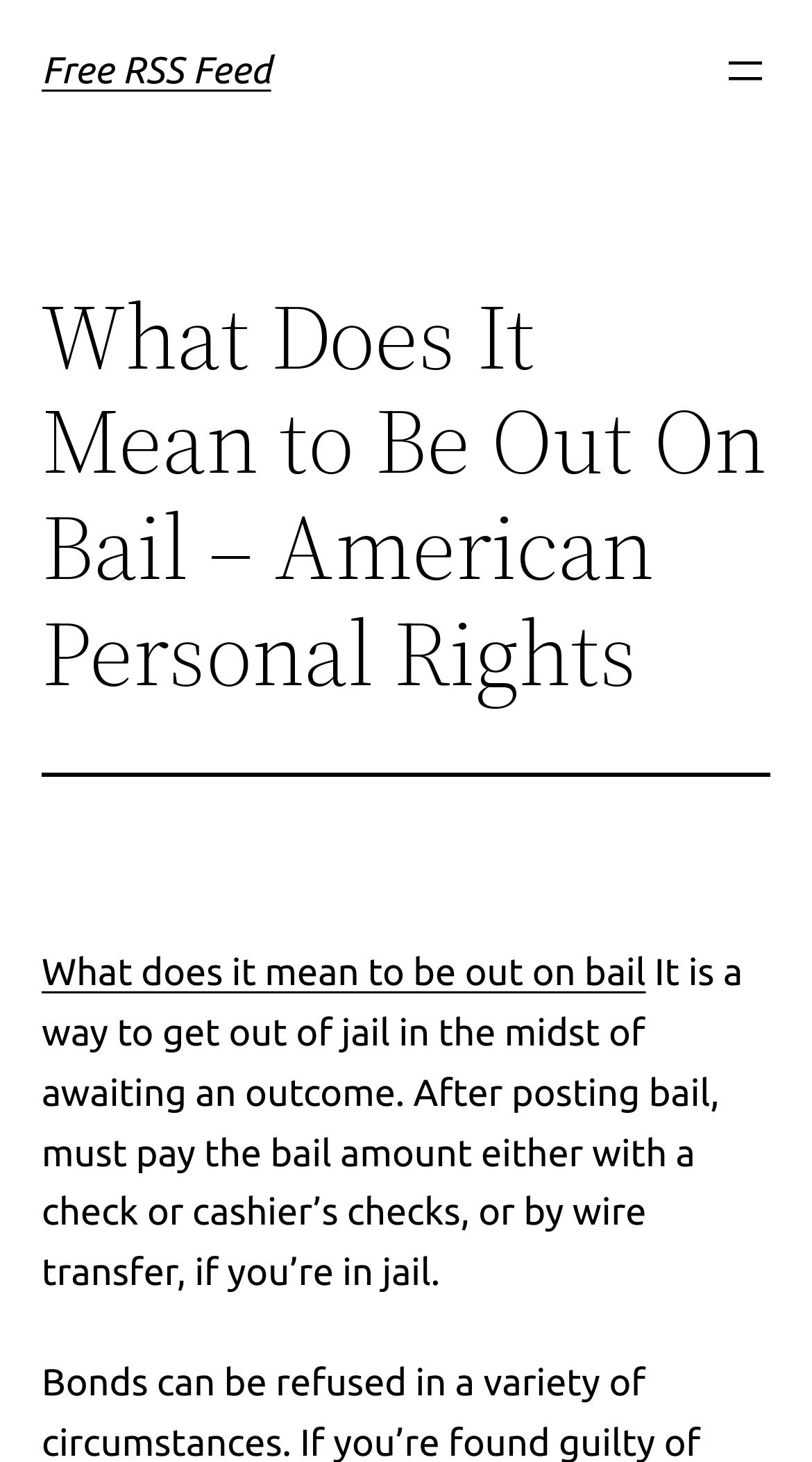Based on the element description: "Free RSS Feed", identify the bounding box coordinates for this UI element. The coordinates must be four float numbers between 0 and 1, listed as [left, top, right, bottom].

[0.051, 0.034, 0.334, 0.063]